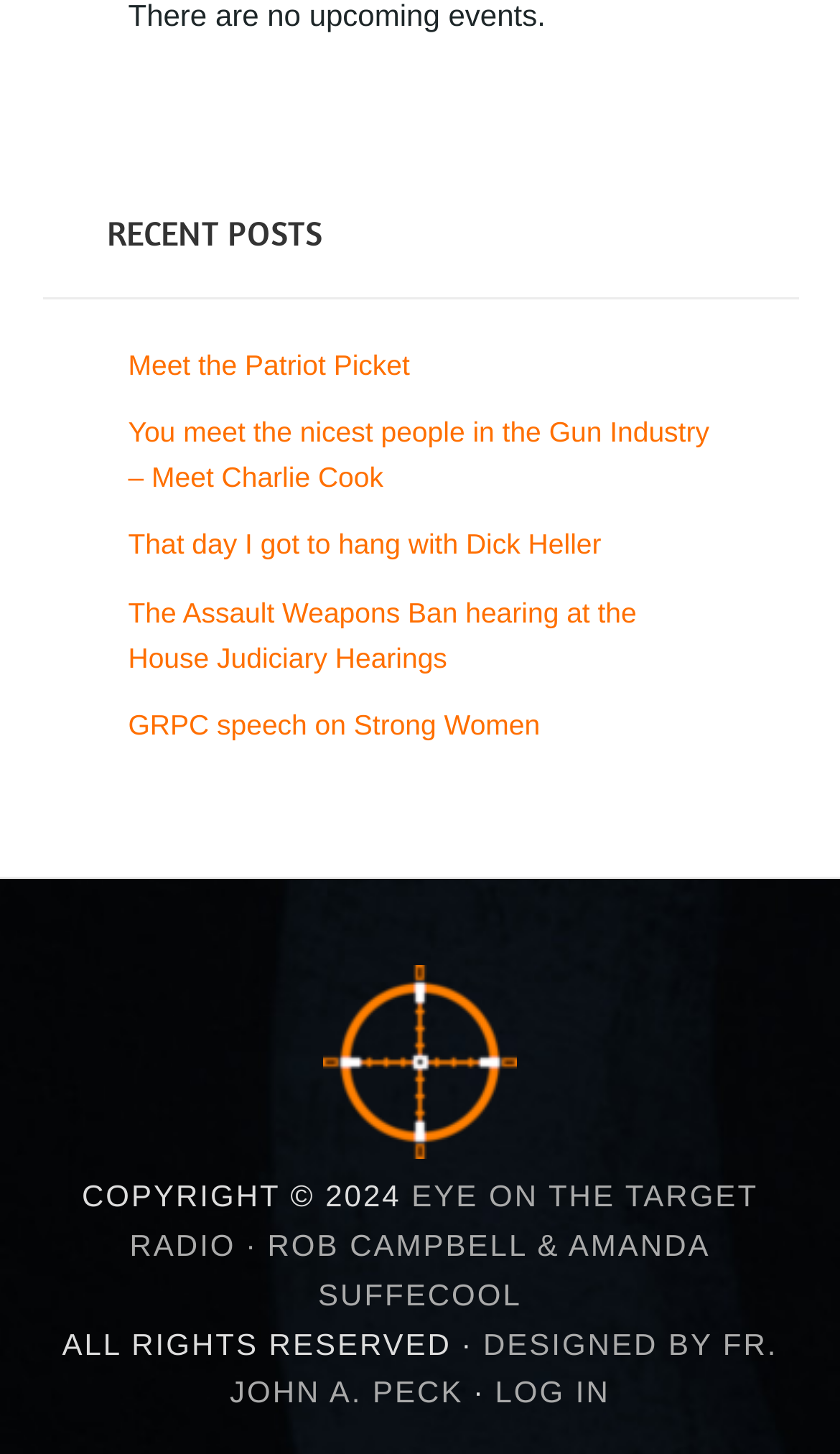Please find the bounding box for the following UI element description. Provide the coordinates in (top-left x, top-left y, bottom-right x, bottom-right y) format, with values between 0 and 1: GRPC speech on Strong Women

[0.153, 0.487, 0.643, 0.509]